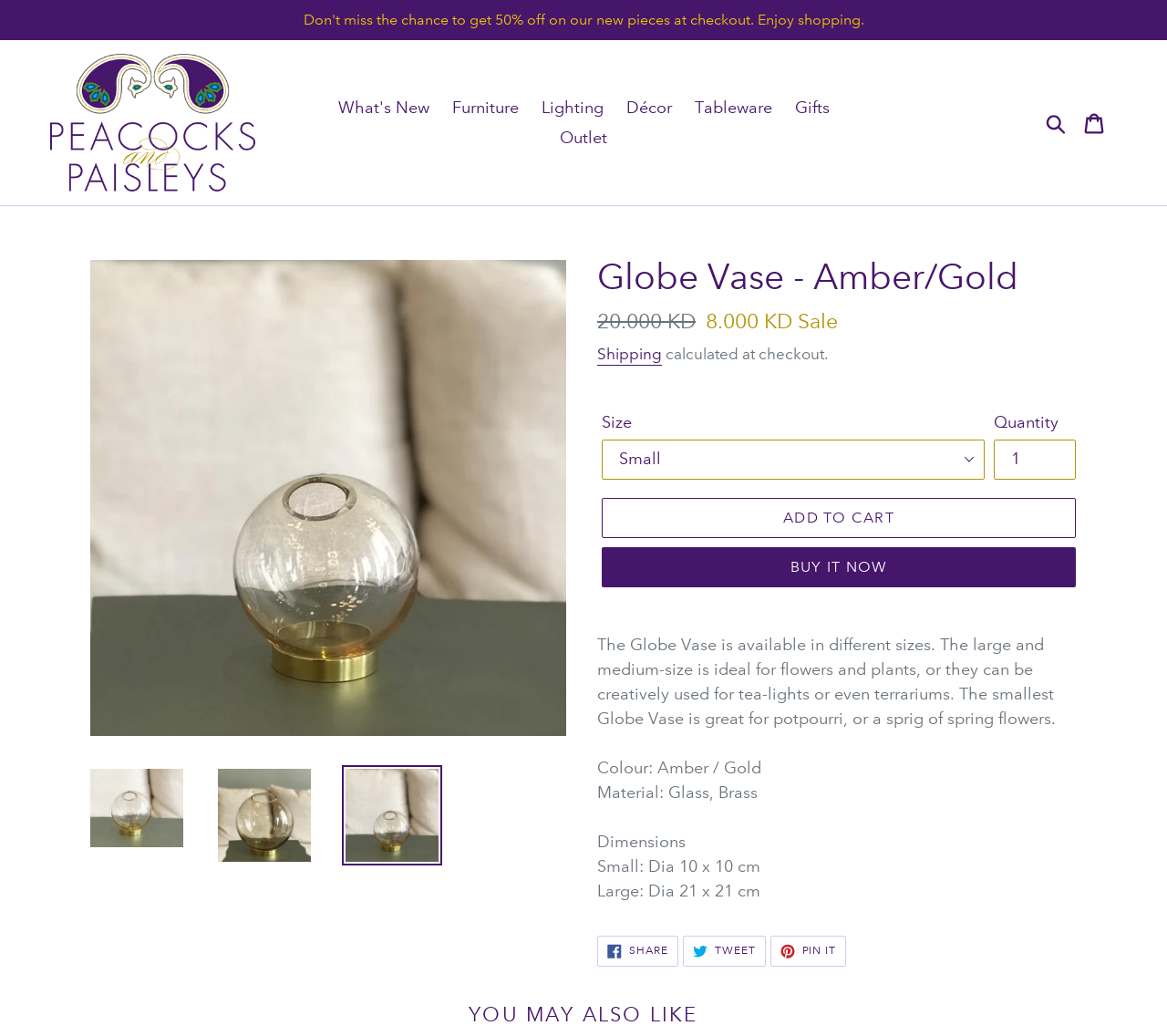What can the Globe Vase be used for?
Based on the screenshot, give a detailed explanation to answer the question.

The uses of the Globe Vase can be found in the static text element on the page, which reads 'The large and medium-size is ideal for flowers and plants, or they can be creatively used for tea-lights or even terrariums. The smallest Globe Vase is great for potpourri, or a sprig of spring flowers.' This information is provided to describe the product's functionality.